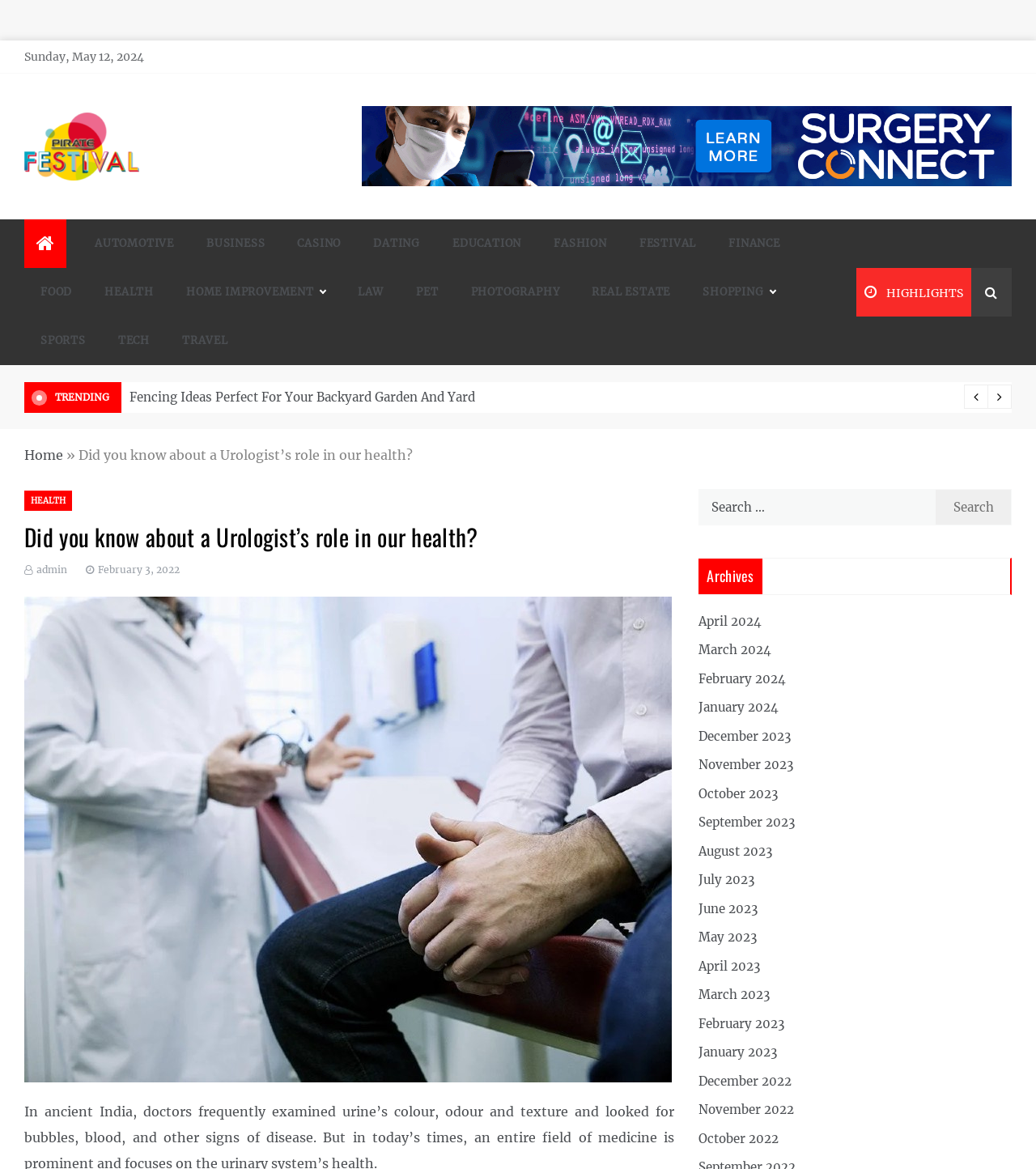Can you find the bounding box coordinates for the element that needs to be clicked to execute this instruction: "Search for something"? The coordinates should be given as four float numbers between 0 and 1, i.e., [left, top, right, bottom].

[0.674, 0.418, 0.977, 0.45]